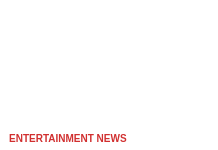Use a single word or phrase to answer this question: 
What type of news is featured?

Entertainment news